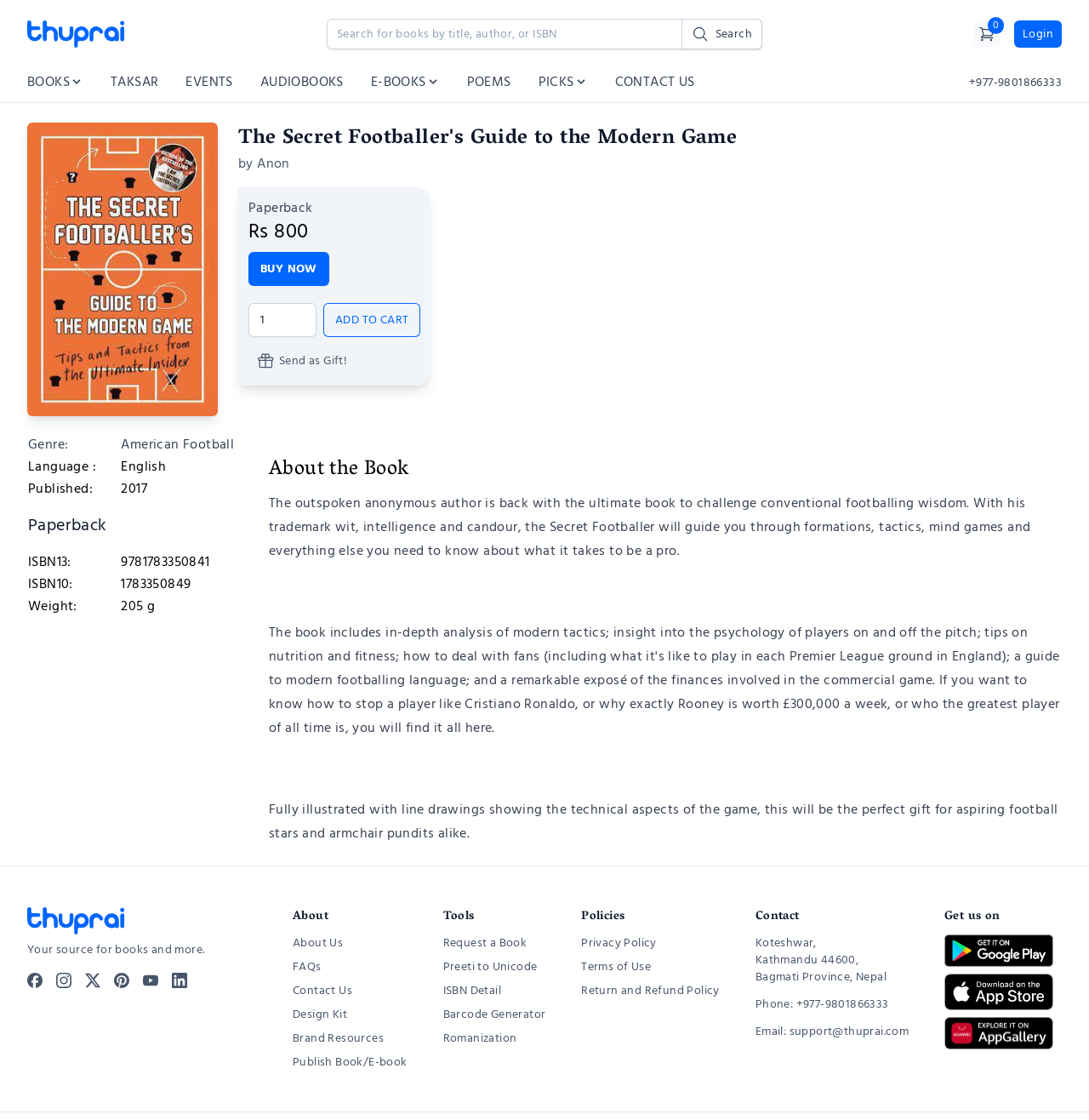Detail the various sections and features of the webpage.

This webpage is an online bookstore, specifically showcasing the book "The Secret Footballer's Guide to the Modern Game" by Anon. At the top left corner, there is a logo and a link to the website's homepage, Thuprai. Next to it, there is a search bar where users can search for books by title, author, or ISBN. On the top right corner, there are buttons for cart, login, and contact information.

Below the top navigation bar, there are several links to different categories, including books, takasar, events, audiobooks, e-books, poems, and picks. Each category has an associated image.

The main content of the page is dedicated to the book "The Secret Footballer's Guide to the Modern Game". There is a large image of the book's front cover on the left side, and on the right side, there is a heading with the book's title, followed by the author's name and a brief description of the book. Below the description, there are details about the book, including its format, price, and publication date.

Users can add the book to their cart or buy it now. There is also an option to send the book as a gift. Below the book details, there is a table with more information about the book, including its genre, language, and ISBN.

Further down the page, there is a section about the book, which includes a longer description of the book's content and its target audience. There are also several social media links at the bottom of the page, as well as links to the website's about page, FAQs, and contact information.

On the right side of the page, there are three sections: About, Tools, and Policies. The About section has links to the website's about page, FAQs, and contact information. The Tools section has links to various tools, such as requesting a book, converting Preeti to Unicode, and generating barcodes. The Policies section has links to the website's policies.